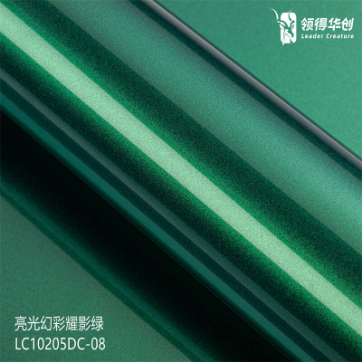Generate an in-depth description of the image.

The image displays a vibrant, shimmering green vinyl wrap, showcasing a glossy finish that reflects light beautifully. This particular type of car wrap is designed to enhance the aesthetic appeal of vehicles while providing a protective layer. The wrap product is identified with the code LC10205DC-08, indicating its specific variant in a collection that could be tailored for automotive customization. The glistening surface of the wrap suggests a modern and stylish approach to vehicle design, making it a popular choice among car enthusiasts looking to transform their vehicles into eye-catching mobile art.